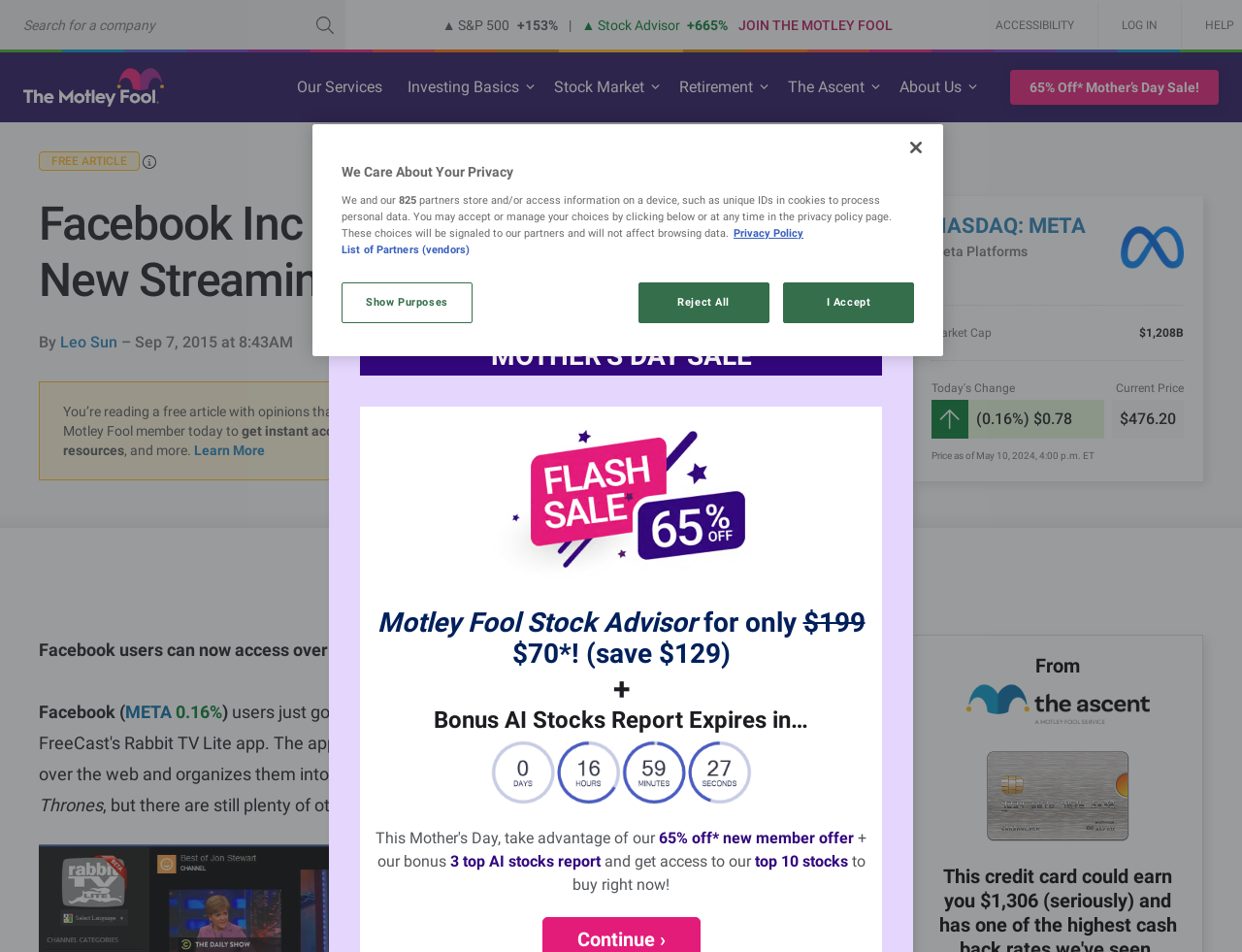What is the current price of Meta Platforms' stock?
Using the information from the image, give a concise answer in one word or a short phrase.

$476.20